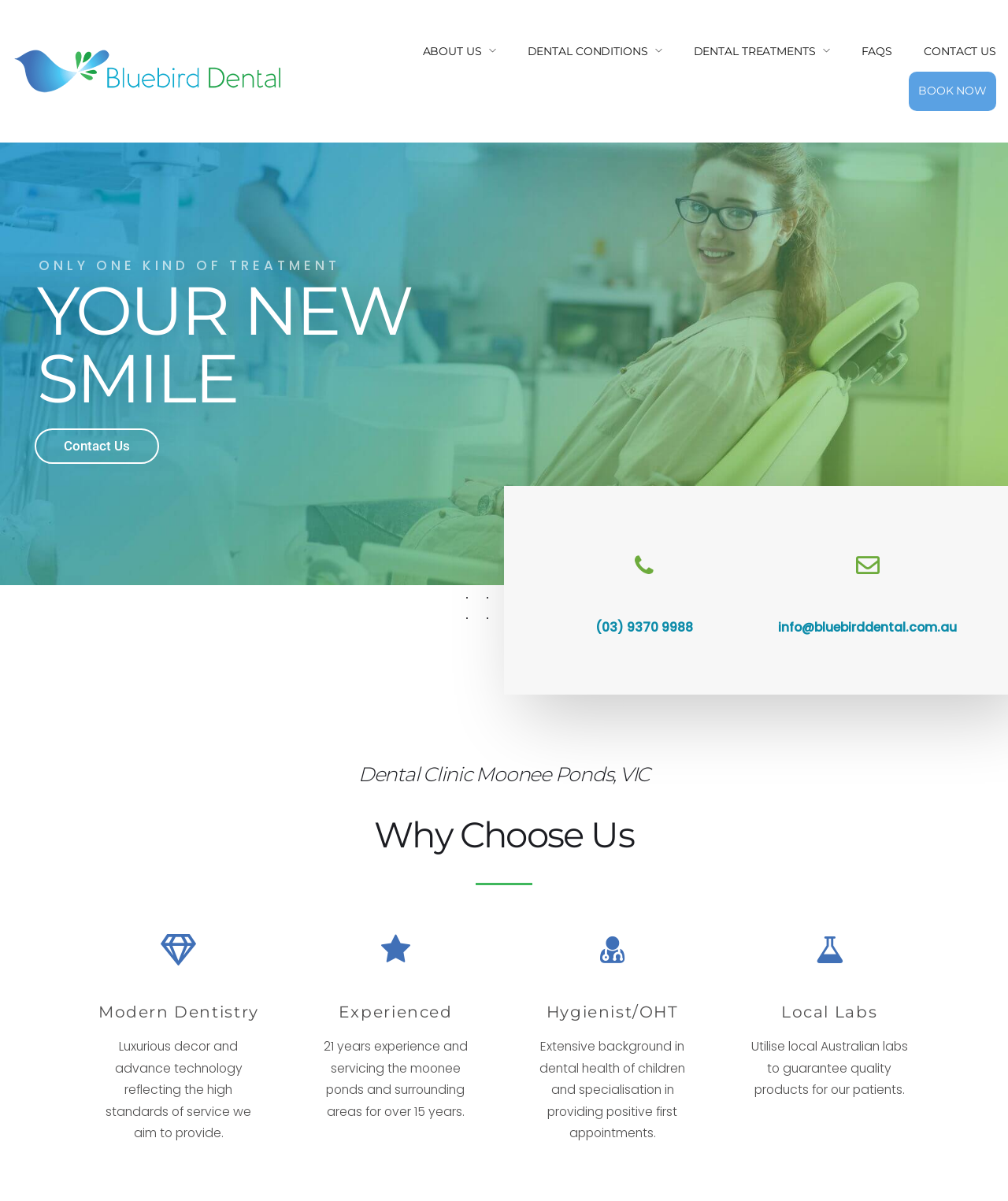Please identify the bounding box coordinates of the area I need to click to accomplish the following instruction: "Send an email to the clinic".

[0.772, 0.515, 0.95, 0.53]